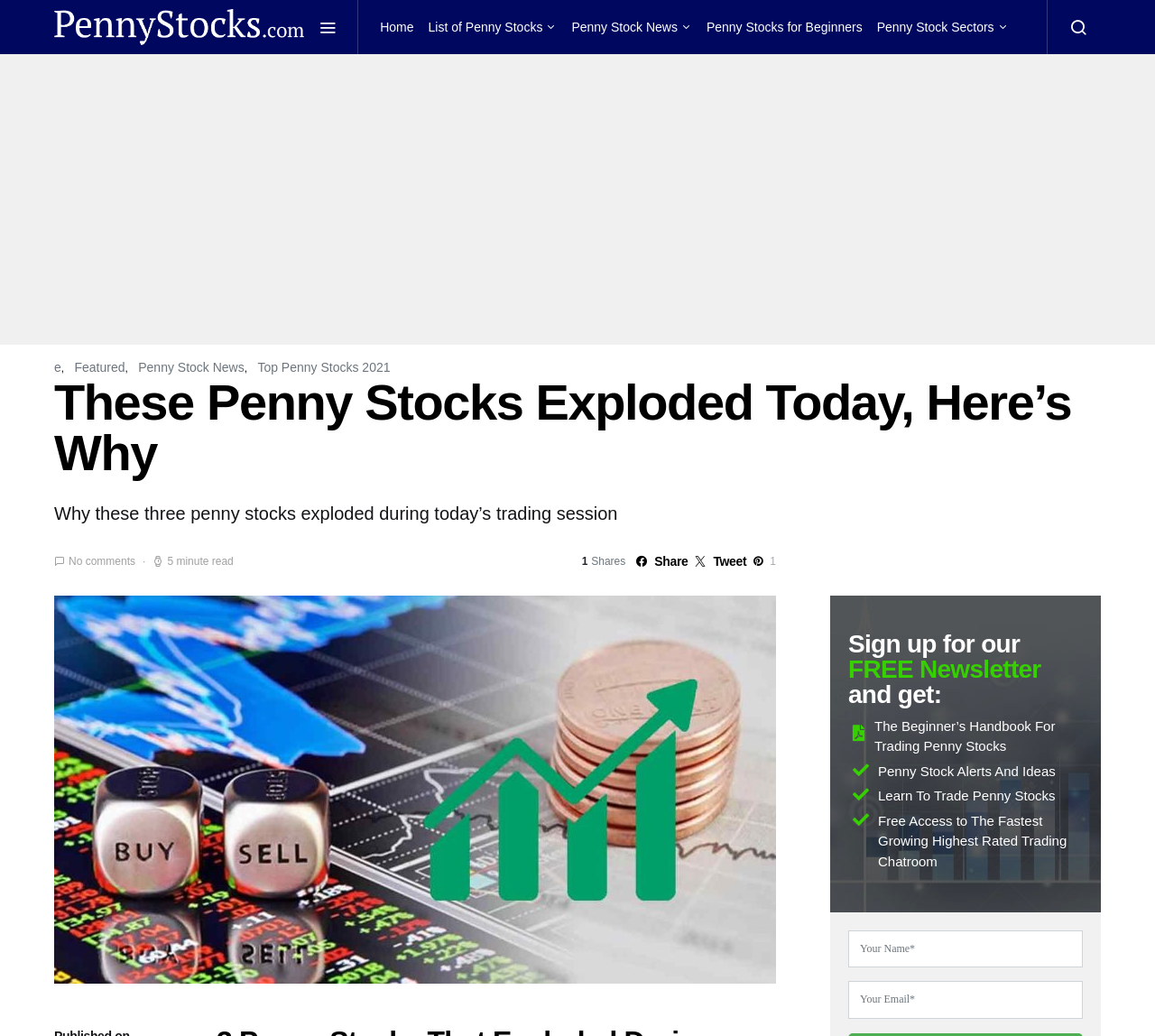How many shares does the article have?
Refer to the screenshot and answer in one word or phrase.

1